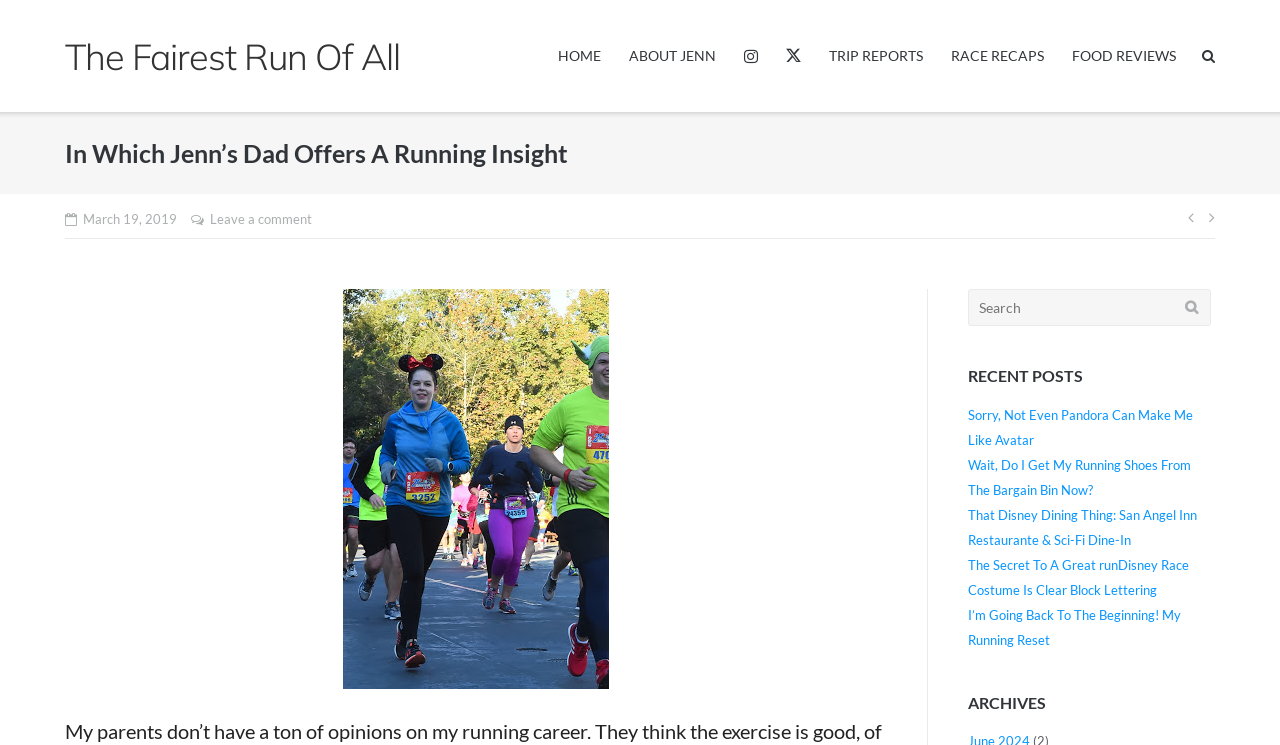What is the purpose of the search box?
Please provide a single word or phrase answer based on the image.

Search for posts